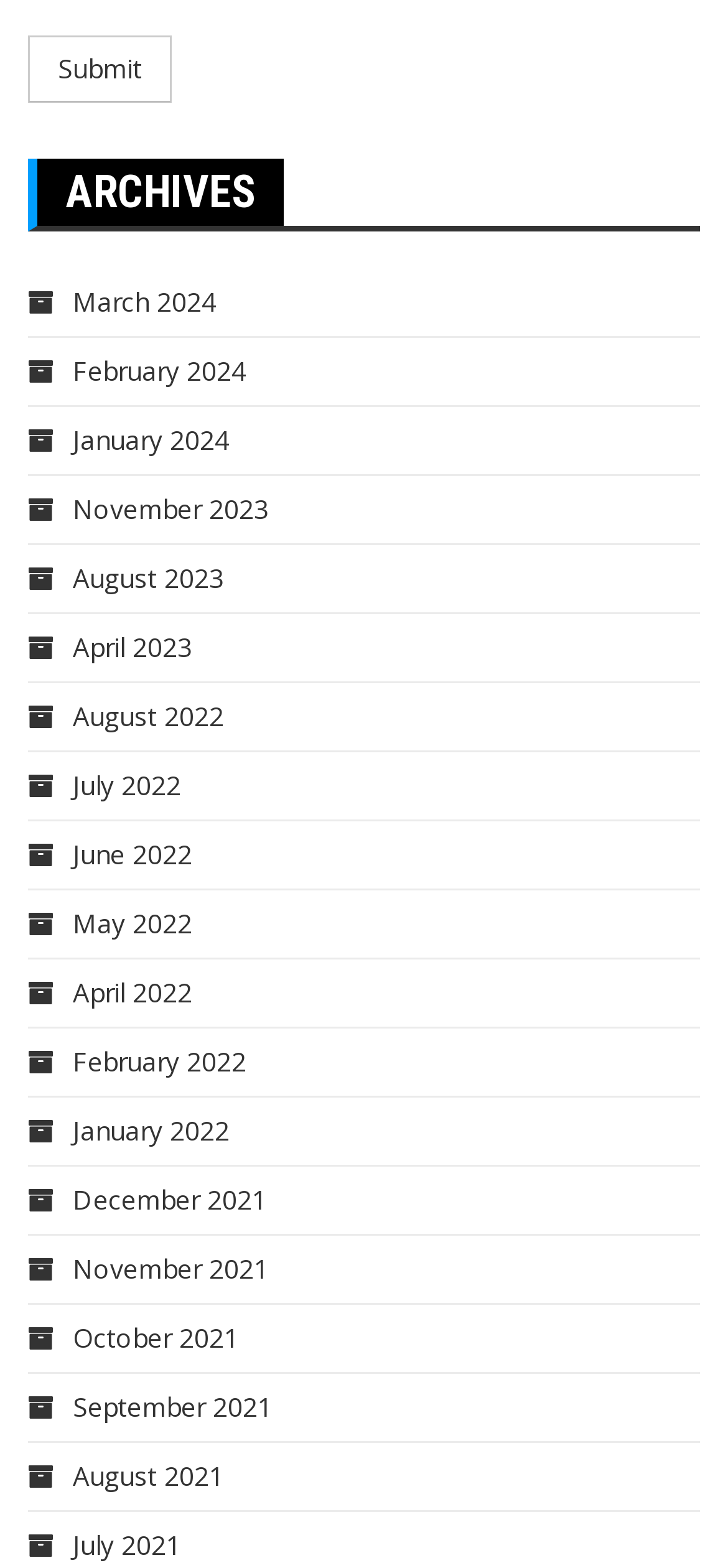Please identify the bounding box coordinates of the element I need to click to follow this instruction: "View archives for August 2021".

[0.038, 0.93, 0.308, 0.953]